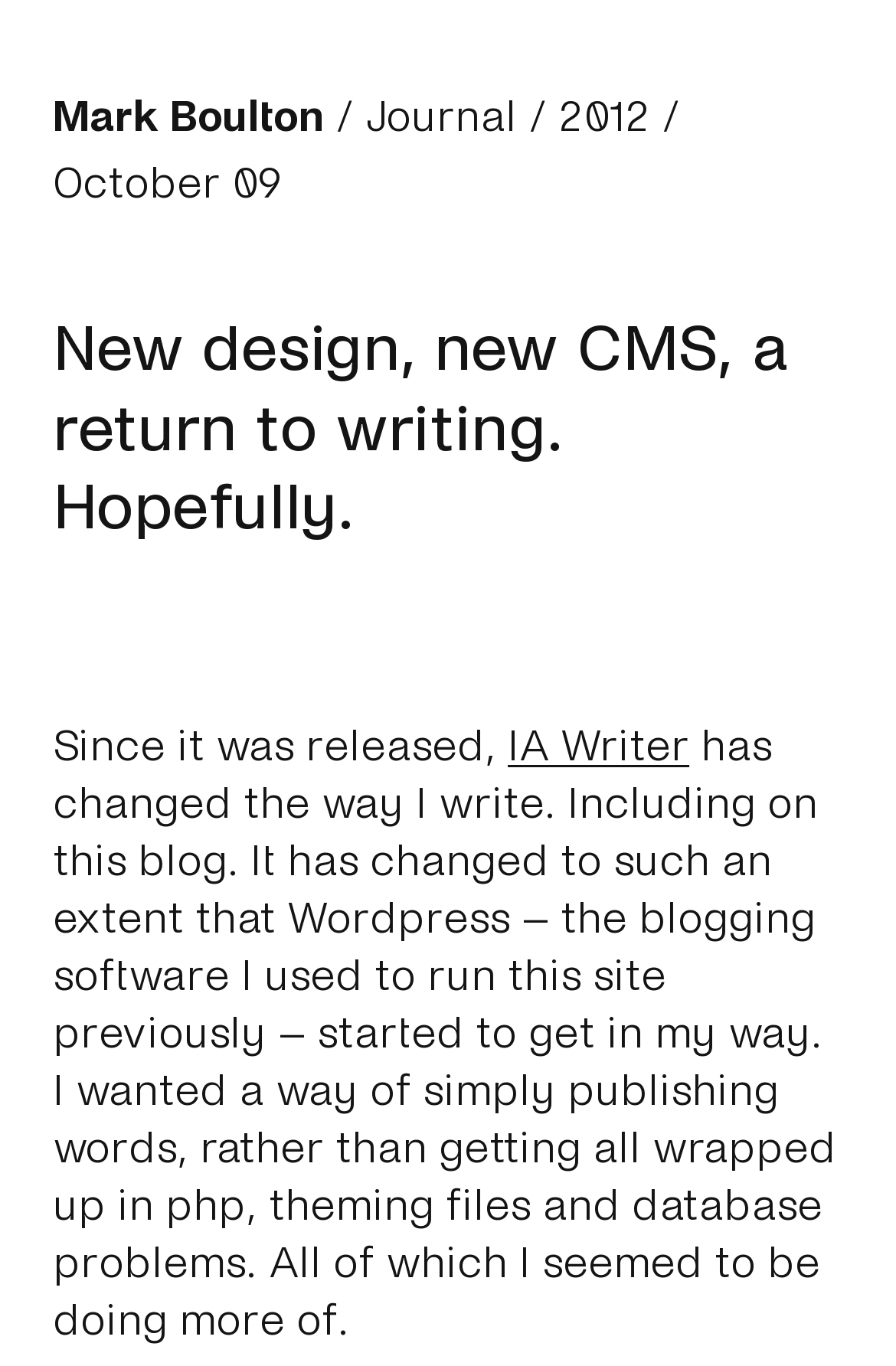What is the topic of the journal entry?
Kindly offer a comprehensive and detailed response to the question.

The topic of the journal entry is about the author's new design and writing experience, which is mentioned in the heading element 'New design, new CMS, a return to writing. Hopefully.' and also in the static text elements that follow.